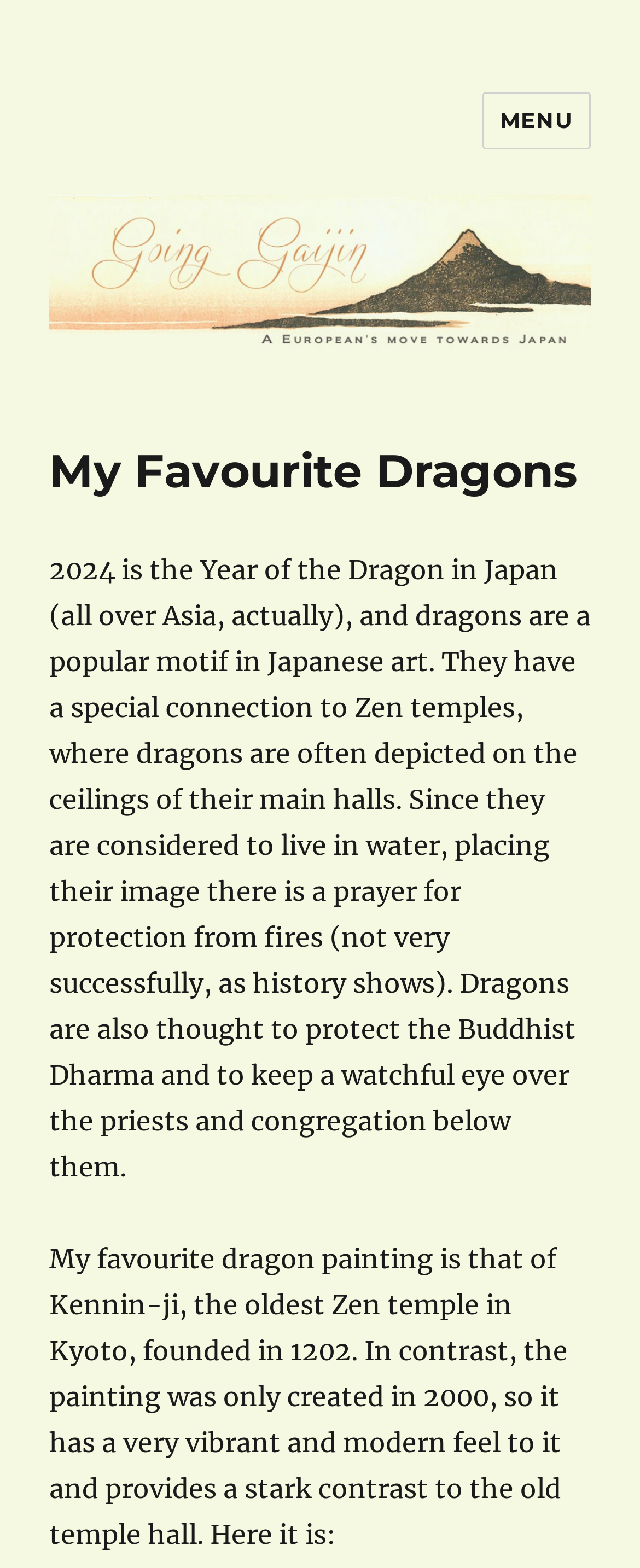Please find the bounding box for the UI element described by: "goinggaijin.com".

[0.077, 0.077, 0.579, 0.106]